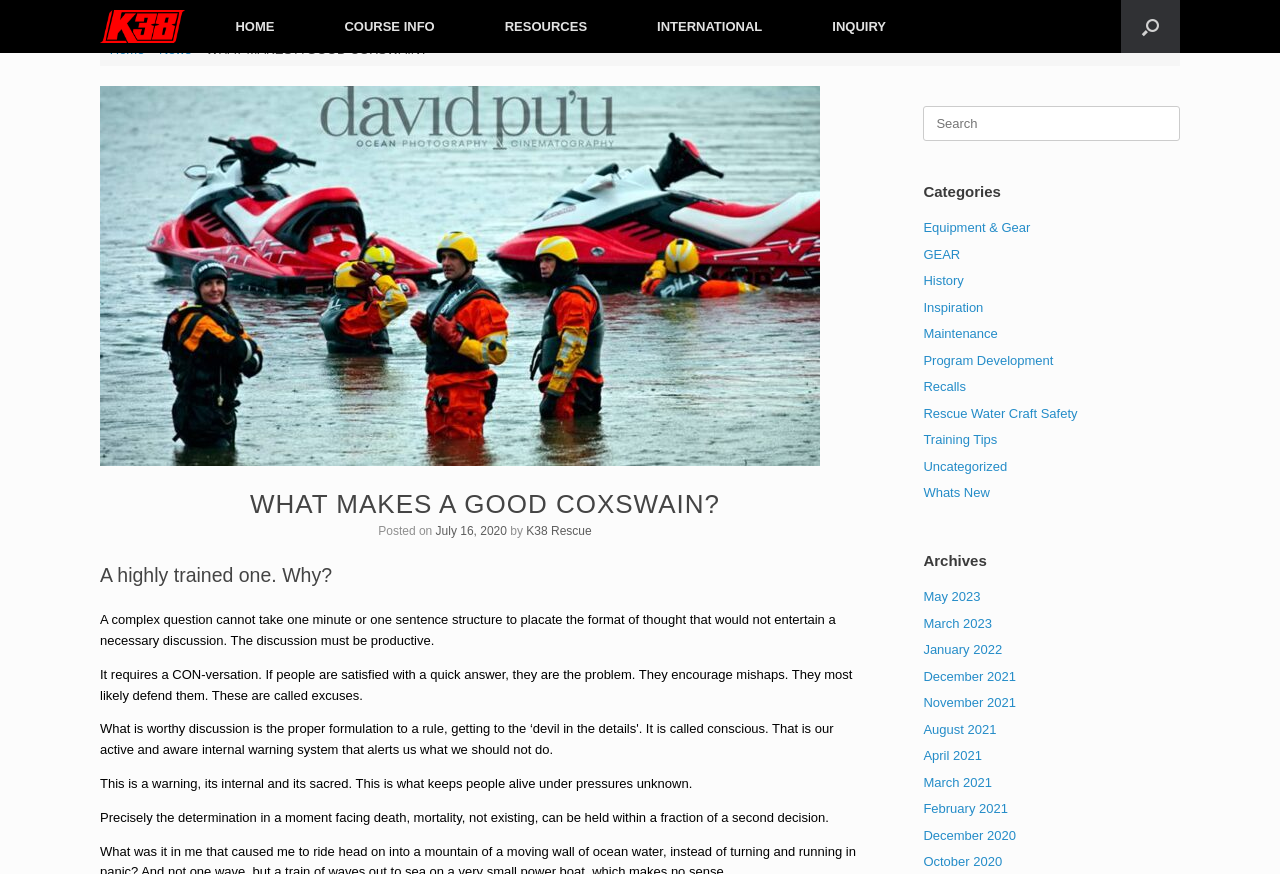Please identify the bounding box coordinates of the element on the webpage that should be clicked to follow this instruction: "View the categories". The bounding box coordinates should be given as four float numbers between 0 and 1, formatted as [left, top, right, bottom].

[0.721, 0.207, 0.922, 0.232]